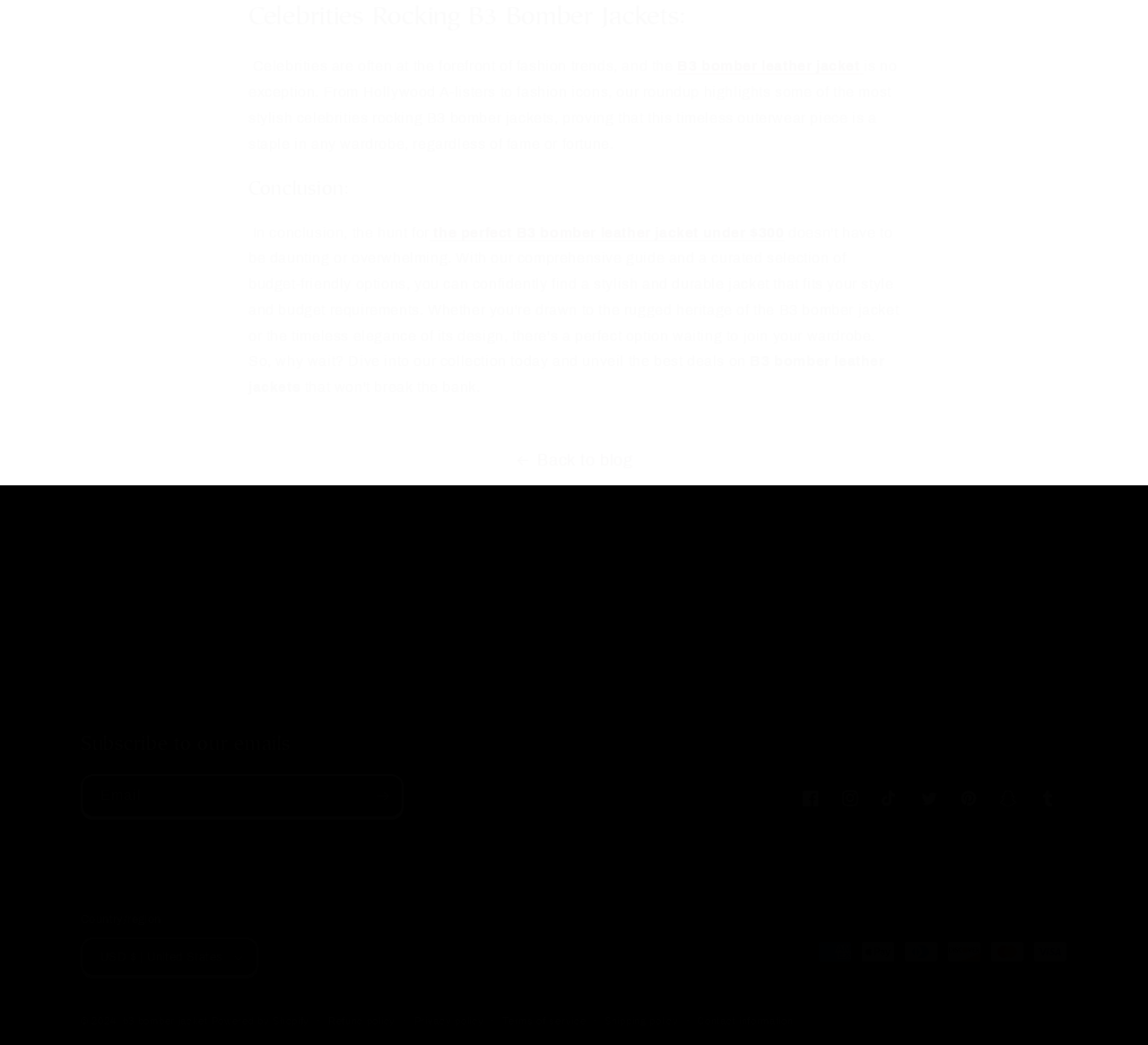Using the provided element description: "Back to blog", identify the bounding box coordinates. The coordinates should be four floats between 0 and 1 in the order [left, top, right, bottom].

[0.0, 0.427, 1.0, 0.454]